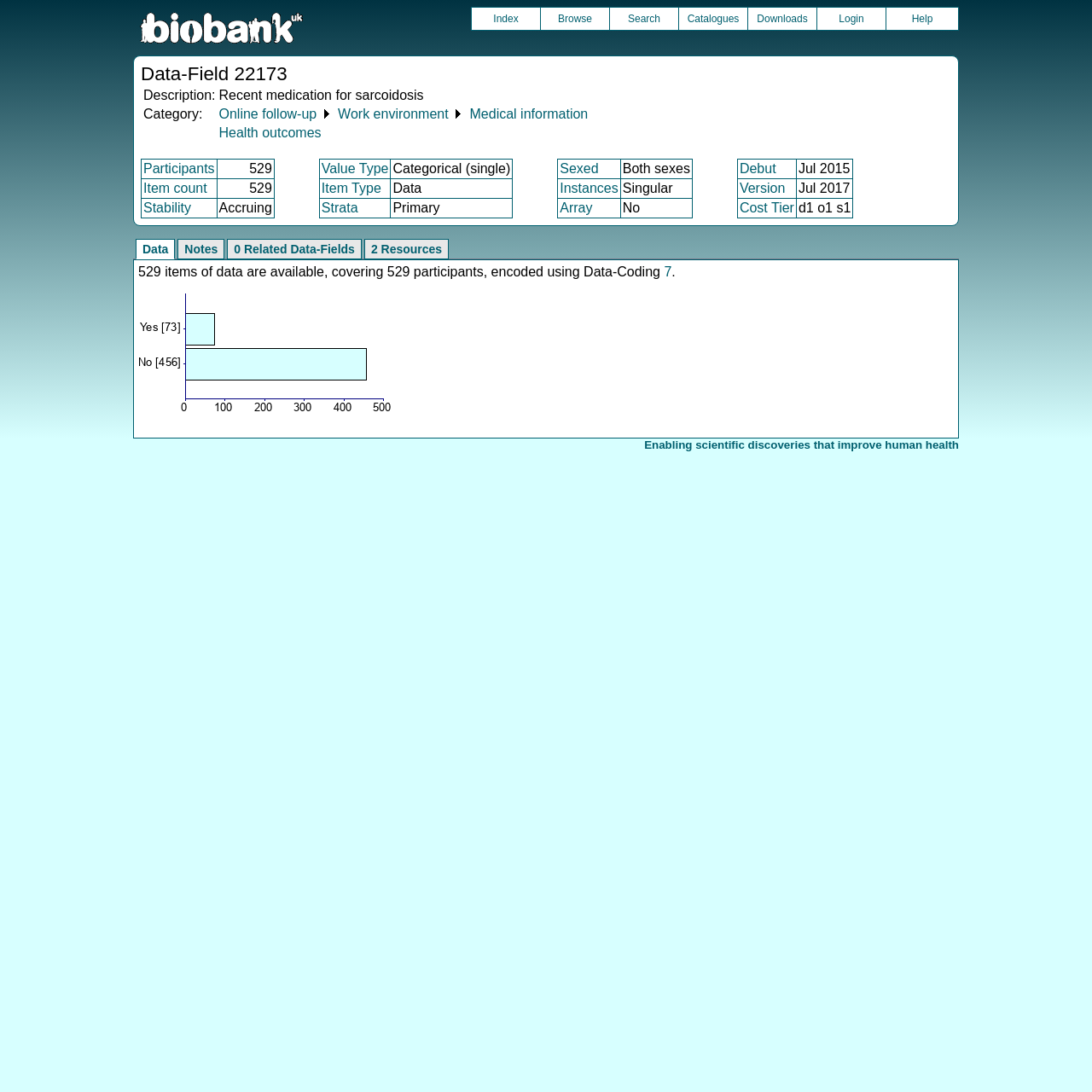Please locate the bounding box coordinates of the region I need to click to follow this instruction: "Browse data fields".

[0.495, 0.007, 0.558, 0.027]